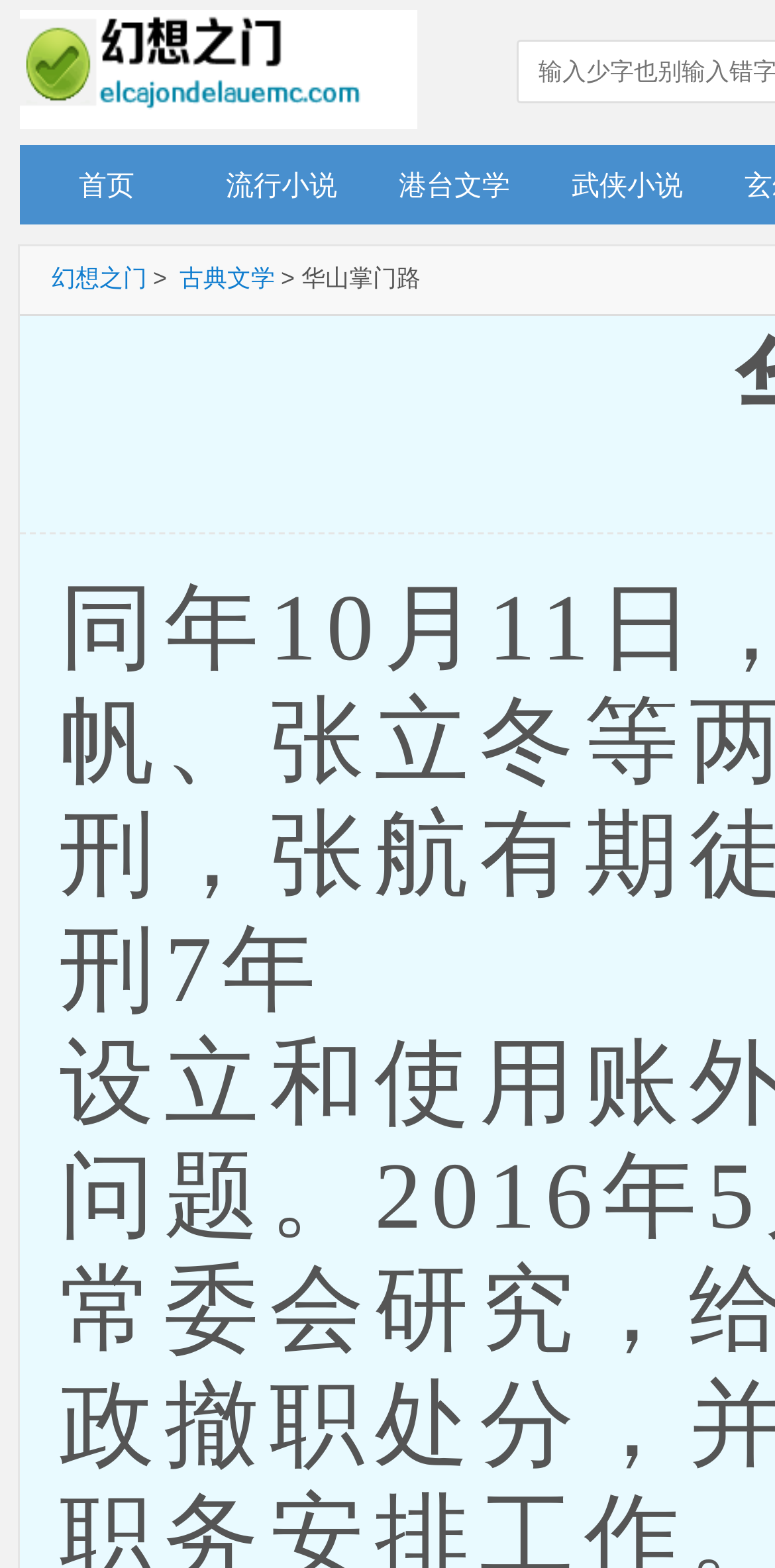What is the current section of the website?
Offer a detailed and exhaustive answer to the question.

The current section of the website can be determined by looking at the breadcrumbs, which show '幻想之门' > '古典文学' > '华山掌门路'. Therefore, the current section is '古典文学'.